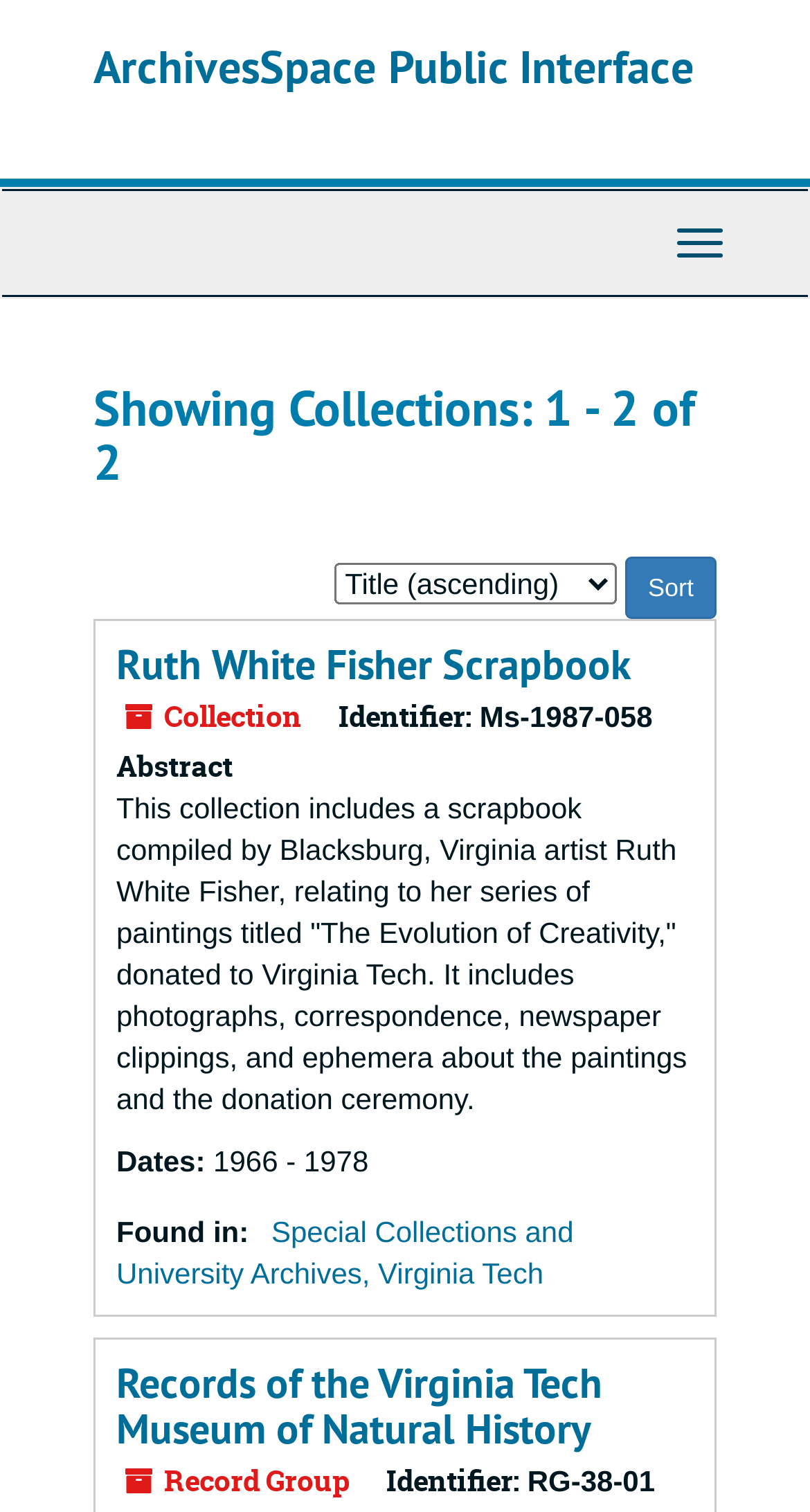Answer the following query with a single word or phrase:
How many collections are shown?

2